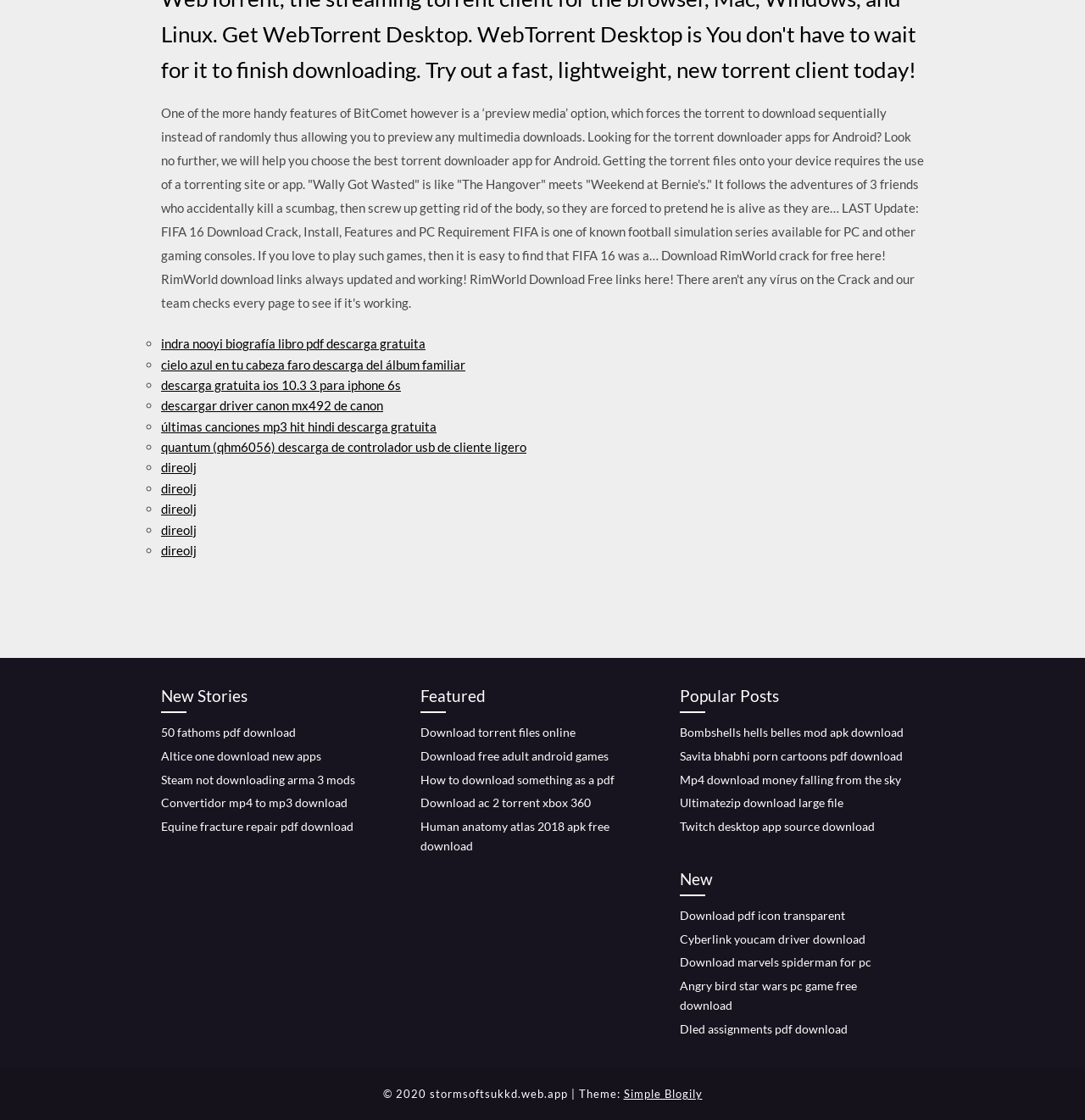What is the purpose of the 'preview media' option in BitComet?
Can you provide an in-depth and detailed response to the question?

According to the text on the webpage, the 'preview media' option in BitComet allows users to download multimedia files sequentially, rather than randomly, which enables them to preview the content before completing the download.